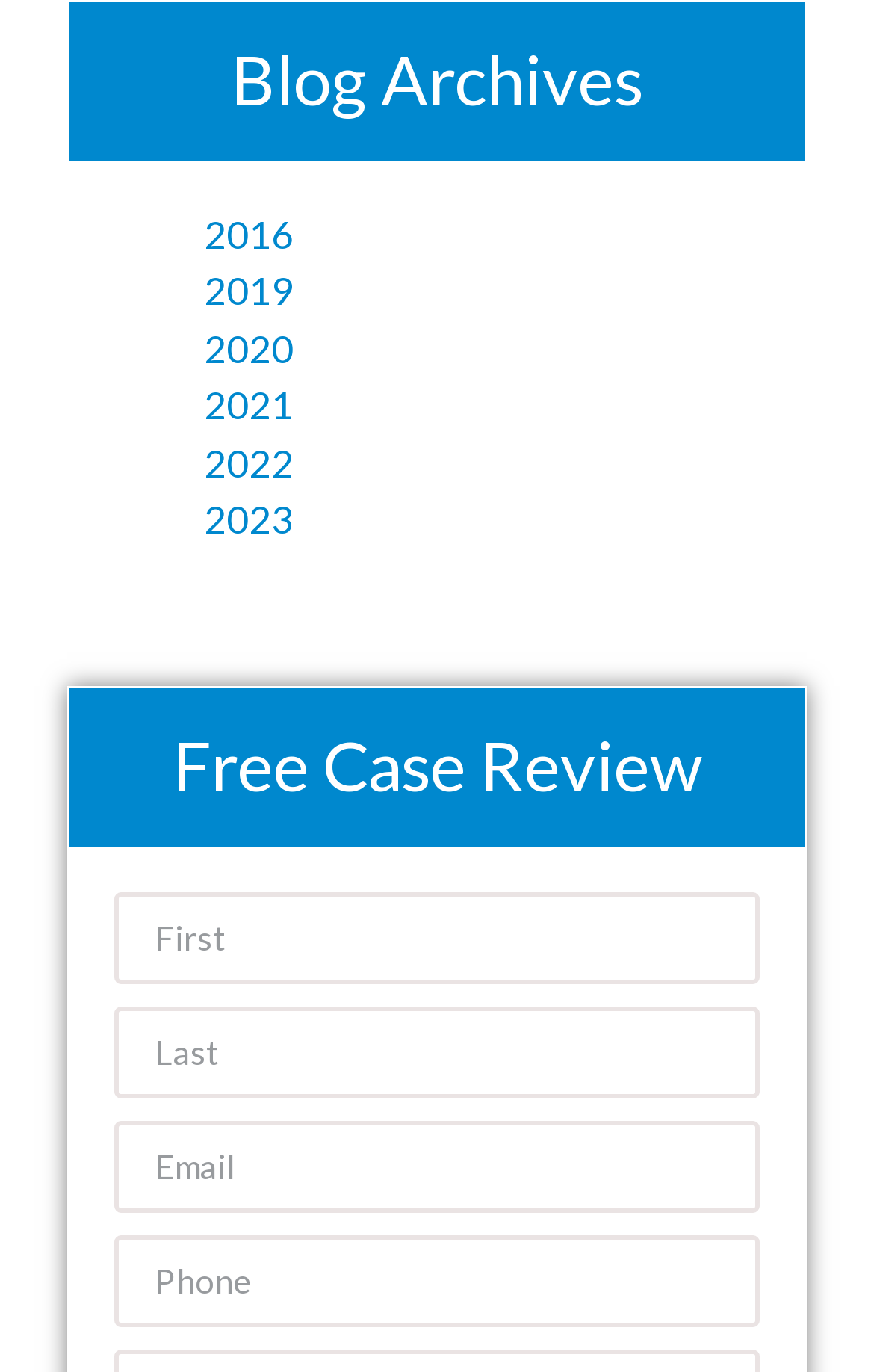What is the purpose of the links in the 'Blog Archives' section?
From the details in the image, answer the question comprehensively.

The links in the 'Blog Archives' section are labeled with different years, suggesting that they allow users to access blog posts organized by year.